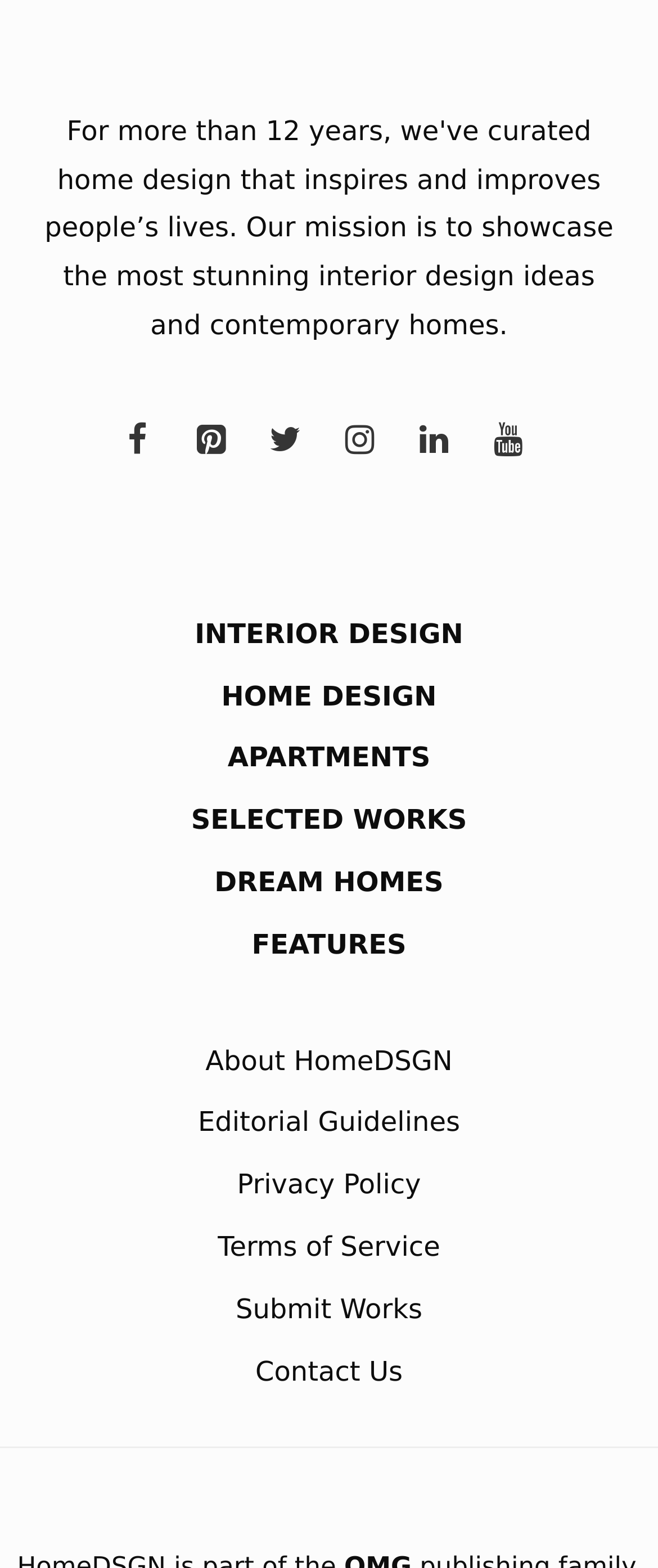Locate the bounding box coordinates of the area you need to click to fulfill this instruction: 'Explore interior design'. The coordinates must be in the form of four float numbers ranging from 0 to 1: [left, top, right, bottom].

[0.296, 0.394, 0.704, 0.414]